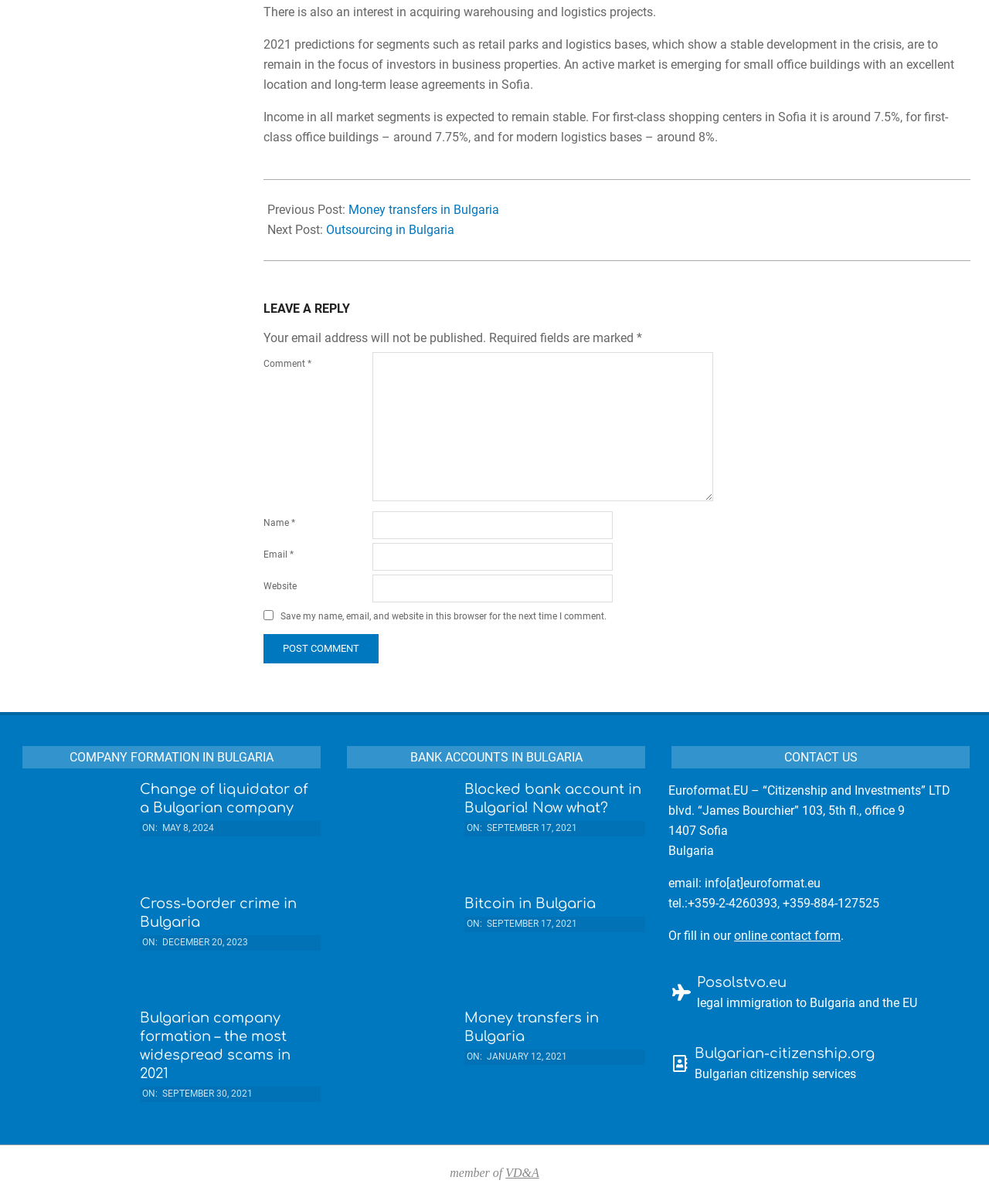Please give a one-word or short phrase response to the following question: 
What is the purpose of the textbox with the label 'Comment'?

To leave a comment